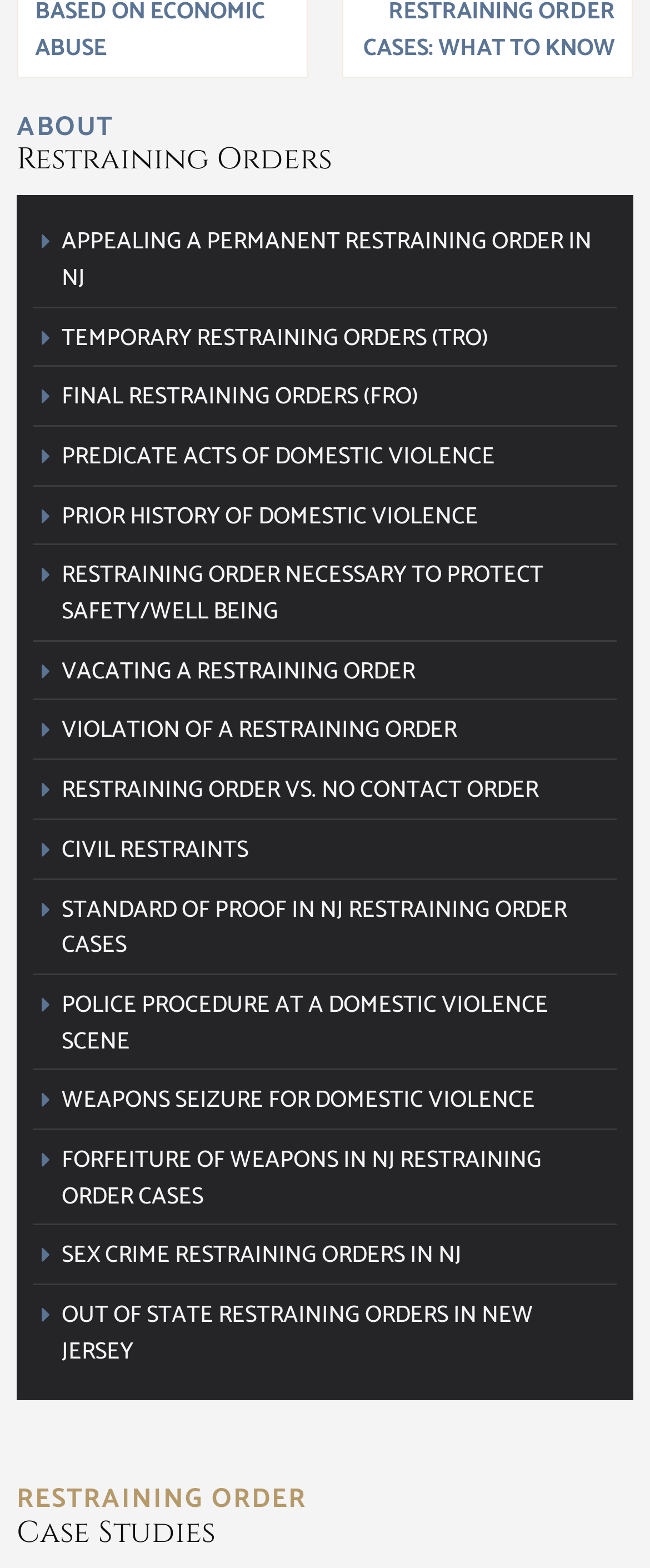Locate the bounding box coordinates of the element I should click to achieve the following instruction: "Click on 'APPEALING A PERMANENT RESTRAINING ORDER IN NJ'".

[0.051, 0.139, 0.949, 0.195]